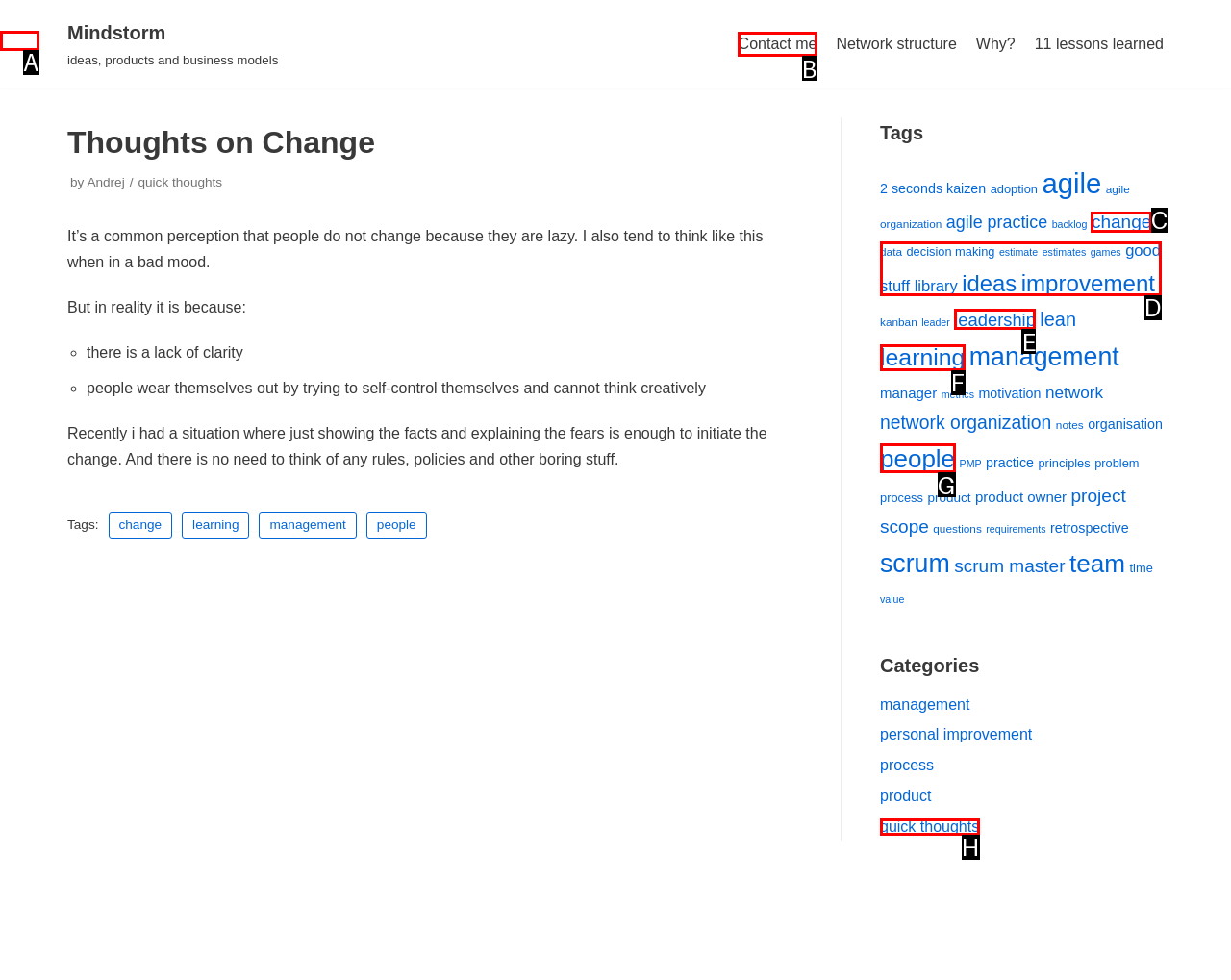Find the option that matches this description: good stuff library
Provide the corresponding letter directly.

D